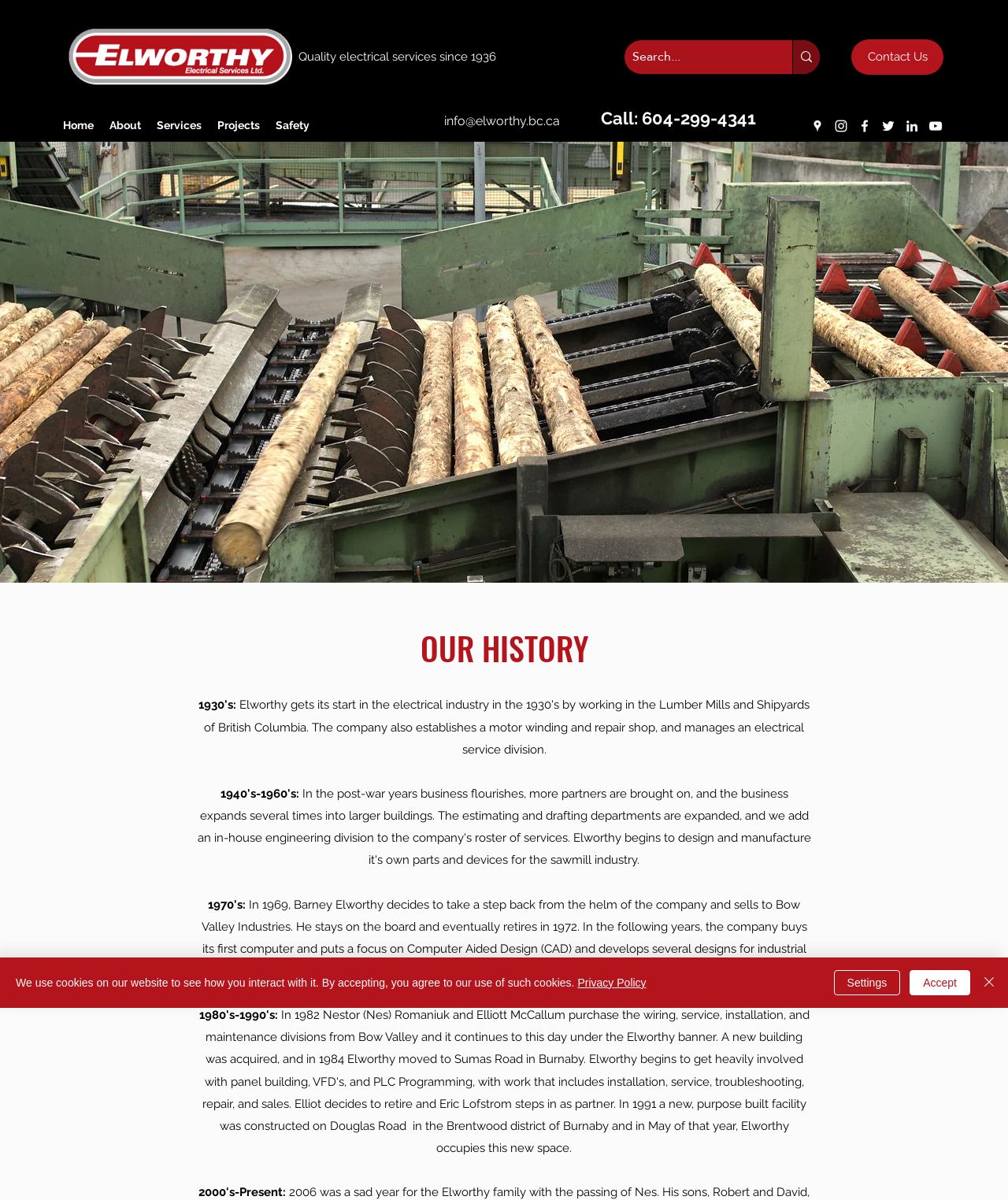Using the format (top-left x, top-left y, bottom-right x, bottom-right y), and given the element description, identify the bounding box coordinates within the screenshot: Privacy Policy

[0.573, 0.814, 0.641, 0.824]